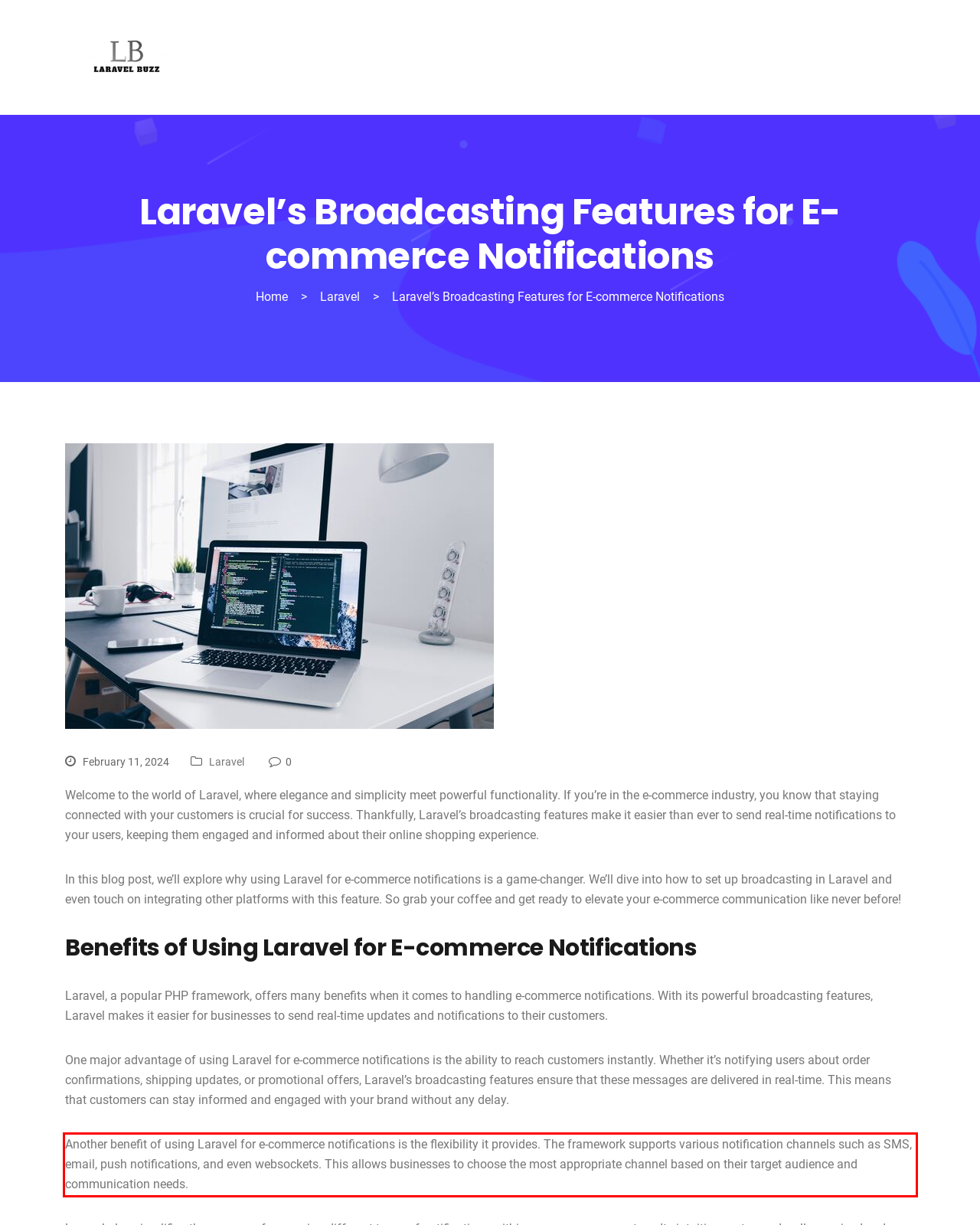Look at the provided screenshot of the webpage and perform OCR on the text within the red bounding box.

Another benefit of using Laravel for e-commerce notifications is the flexibility it provides. The framework supports various notification channels such as SMS, email, push notifications, and even websockets. This allows businesses to choose the most appropriate channel based on their target audience and communication needs.